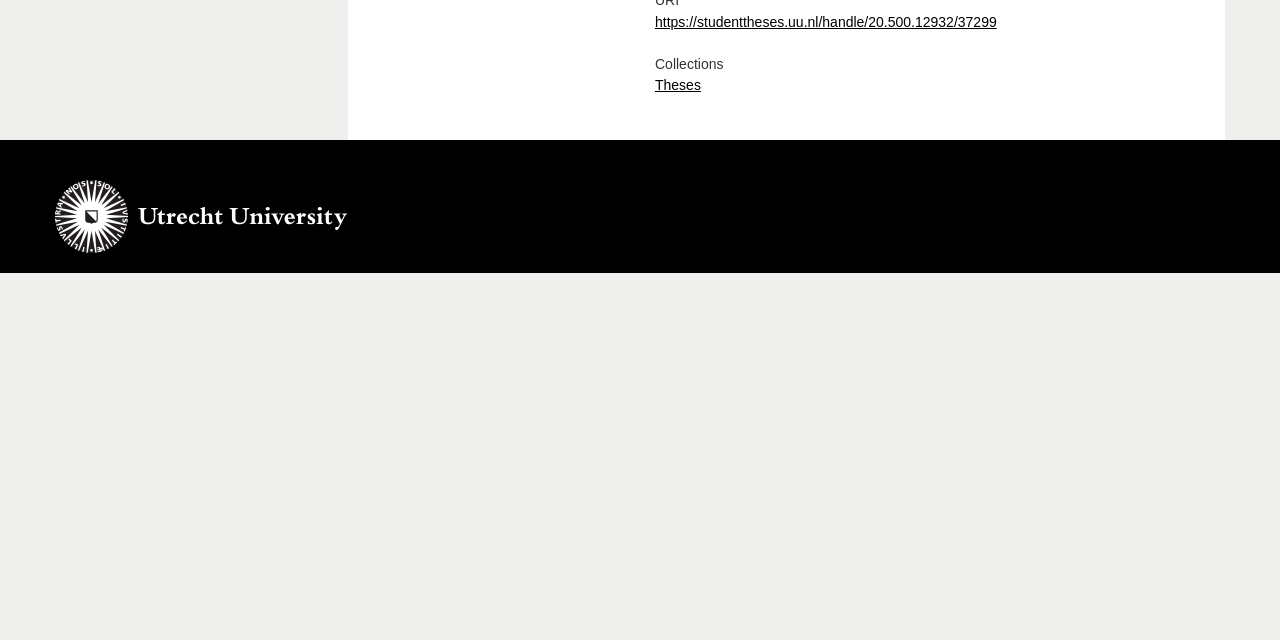Provide the bounding box coordinates of the HTML element described by the text: "Theses". The coordinates should be in the format [left, top, right, bottom] with values between 0 and 1.

[0.512, 0.12, 0.548, 0.145]